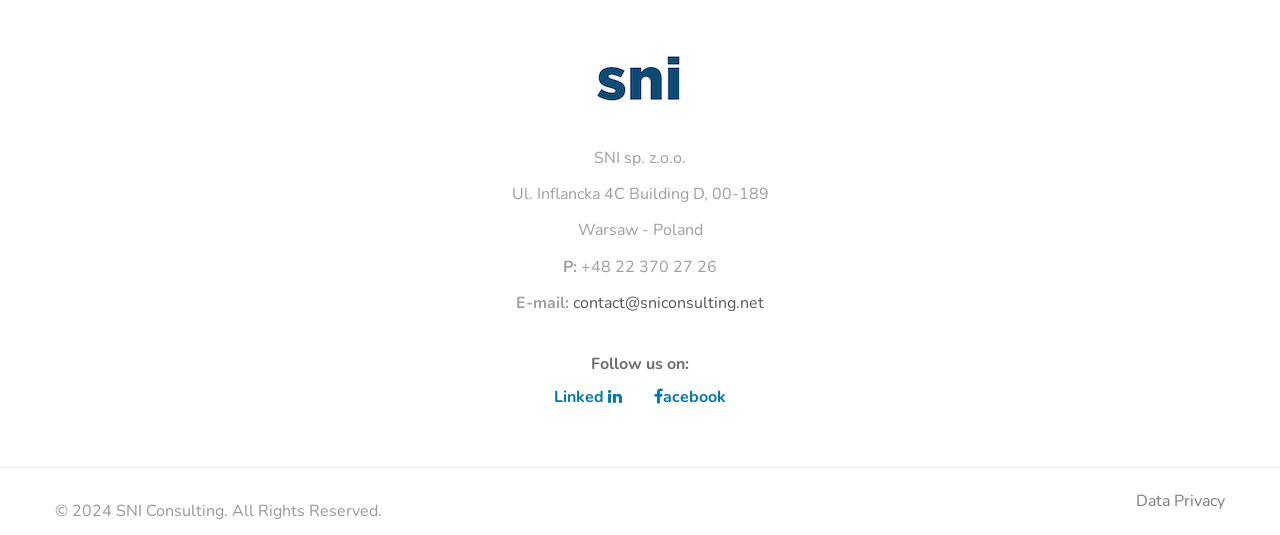What is the company name?
Please look at the screenshot and answer in one word or a short phrase.

SNI sp. z.o.o.